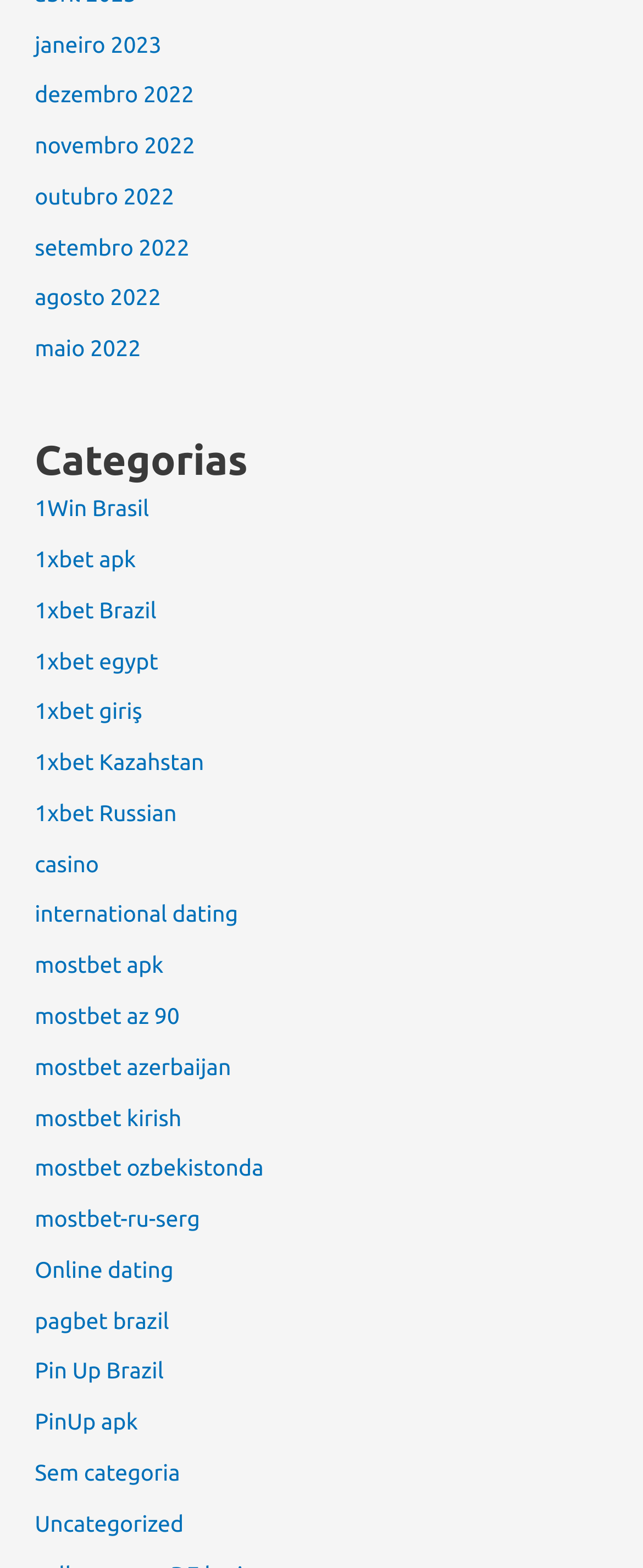Please specify the bounding box coordinates of the clickable region necessary for completing the following instruction: "View January 2023". The coordinates must consist of four float numbers between 0 and 1, i.e., [left, top, right, bottom].

[0.054, 0.02, 0.251, 0.036]